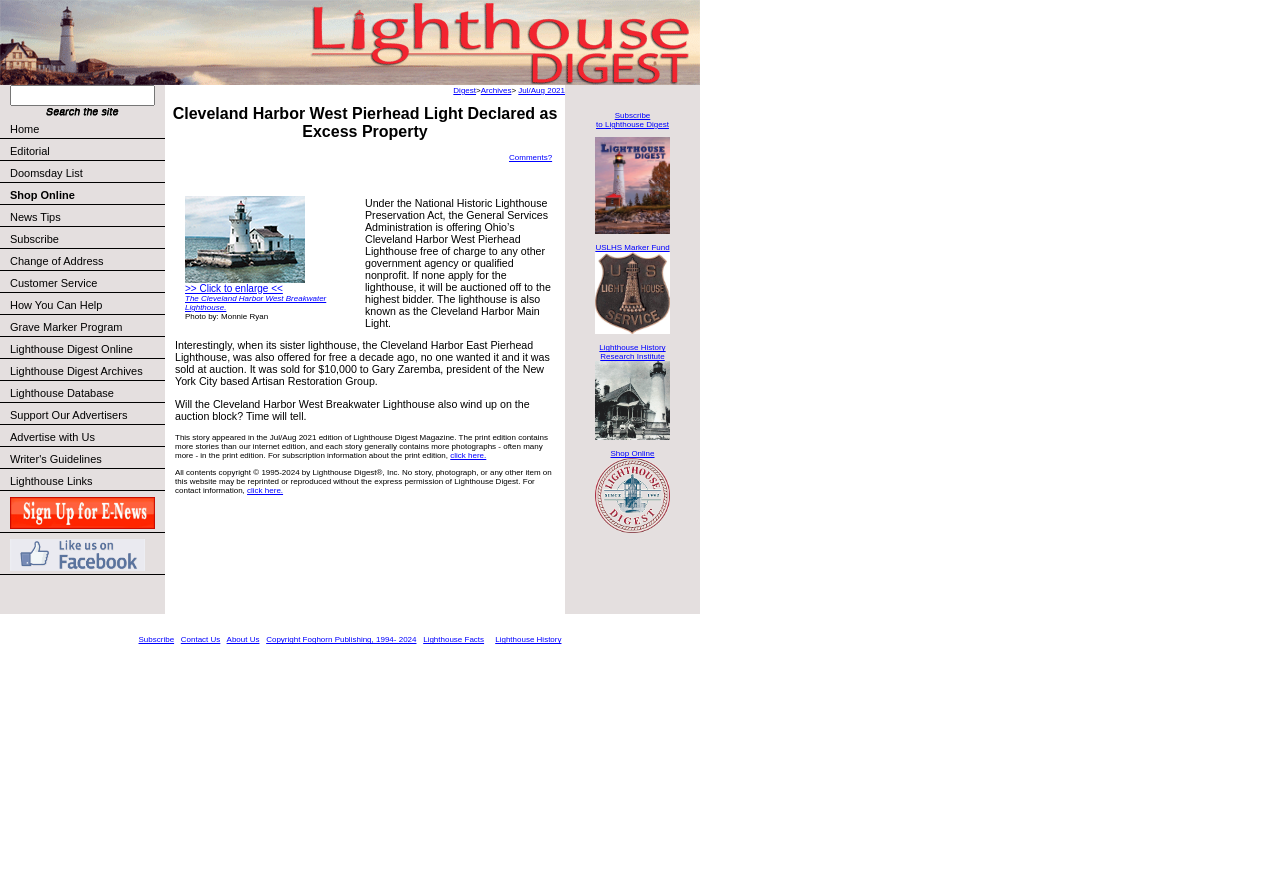Locate the bounding box coordinates for the element described below: "Lighthouse Database". The coordinates must be four float values between 0 and 1, formatted as [left, top, right, bottom].

[0.0, 0.439, 0.129, 0.464]